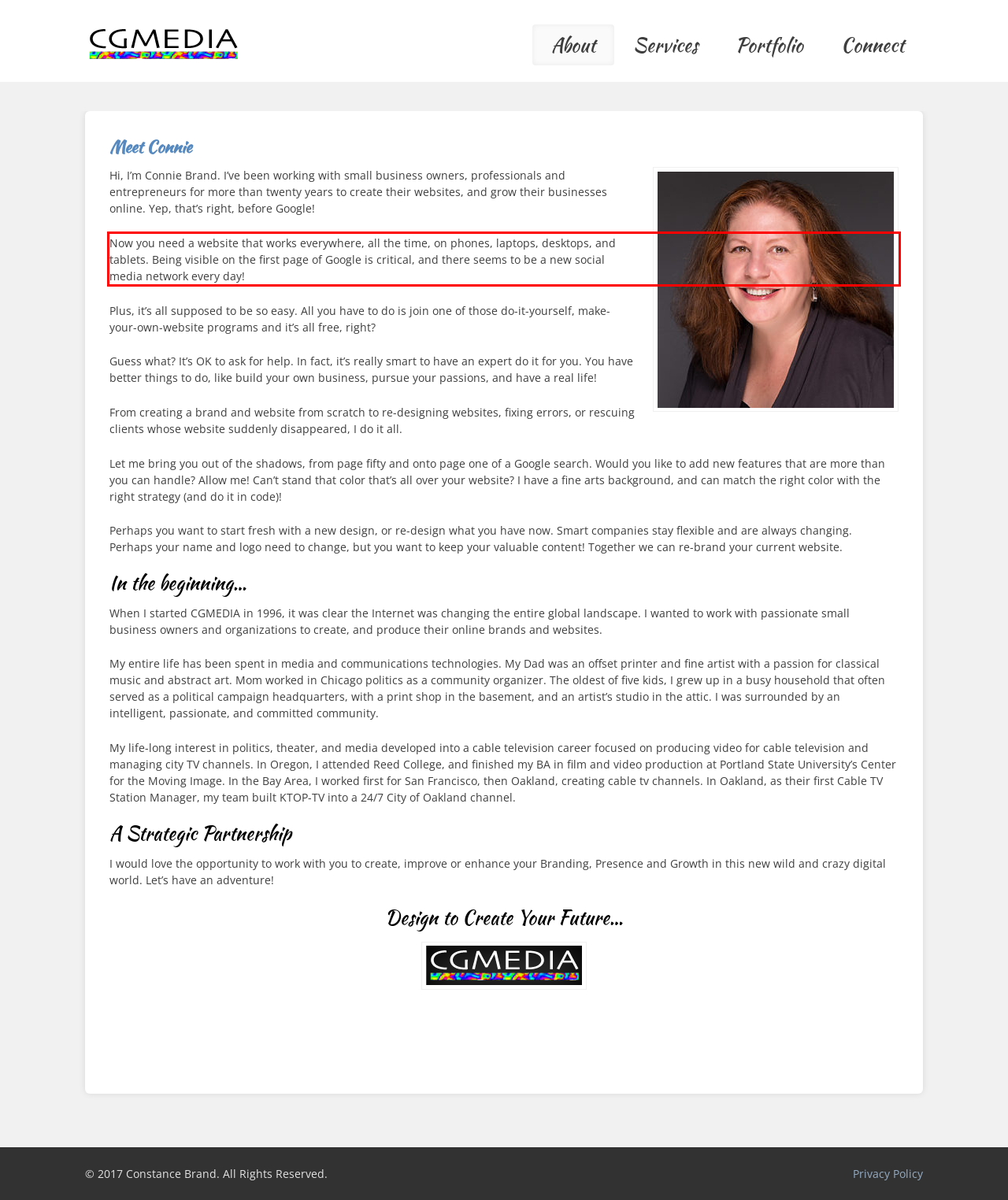Identify and transcribe the text content enclosed by the red bounding box in the given screenshot.

Now you need a website that works everywhere, all the time, on phones, laptops, desktops, and tablets. Being visible on the first page of Google is critical, and there seems to be a new social media network every day!